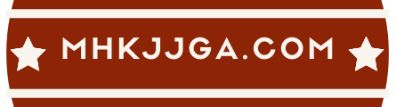Is the typography of the website name bold?
Using the image as a reference, answer the question with a short word or phrase.

Yes